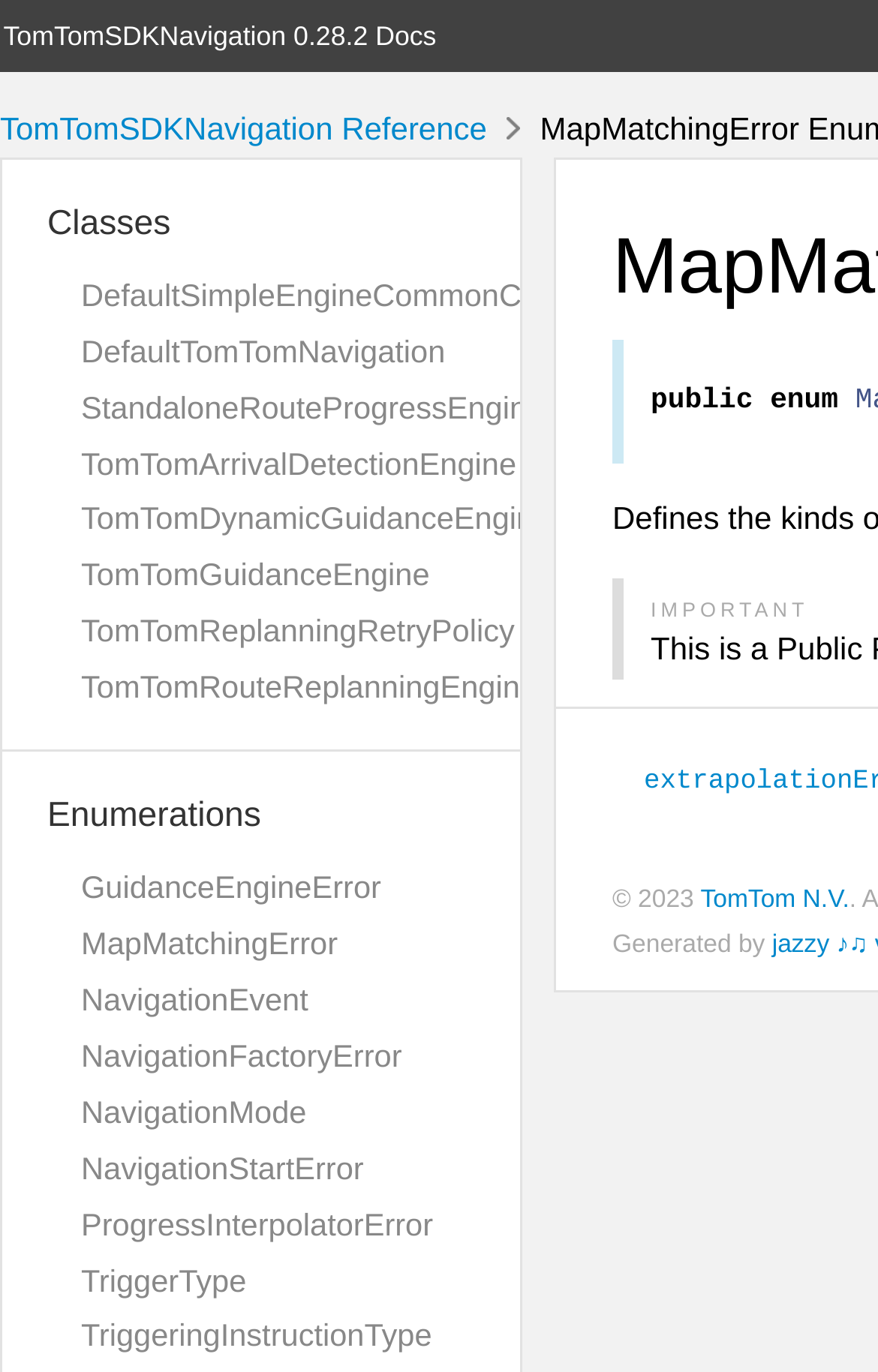How many static text elements are there on the webpage?
From the details in the image, answer the question comprehensively.

I counted the number of static text elements on the webpage, which are 'public', 'enum', 'IMPORTANT', '© 2023', and 'Generated by'.